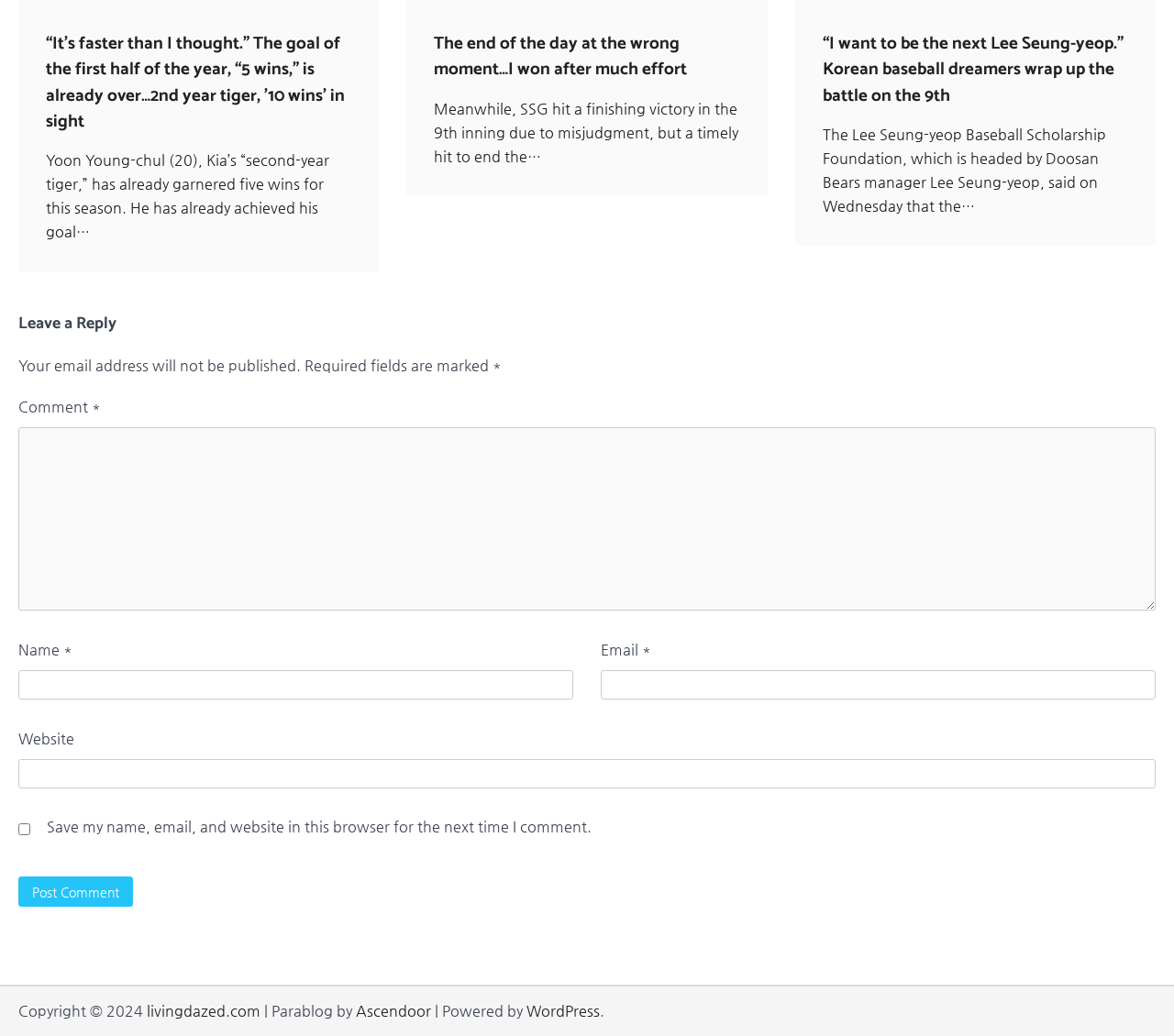Determine the bounding box coordinates for the element that should be clicked to follow this instruction: "Learn more about the 'Primeros Libros project'". The coordinates should be given as four float numbers between 0 and 1, in the format [left, top, right, bottom].

None